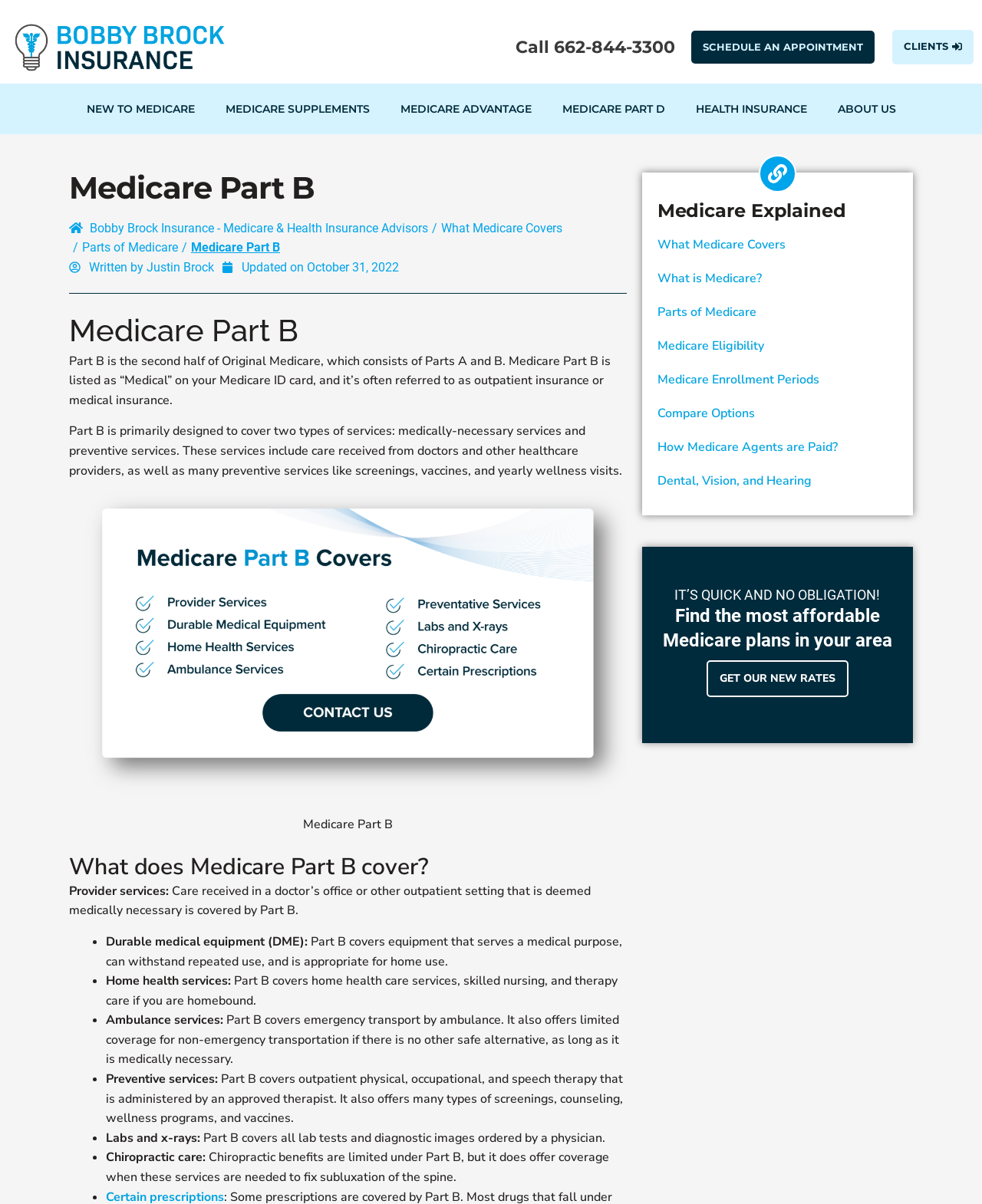Please find and report the bounding box coordinates of the element to click in order to perform the following action: "Learn about Medicare Part B". The coordinates should be expressed as four float numbers between 0 and 1, in the format [left, top, right, bottom].

[0.07, 0.143, 0.638, 0.169]